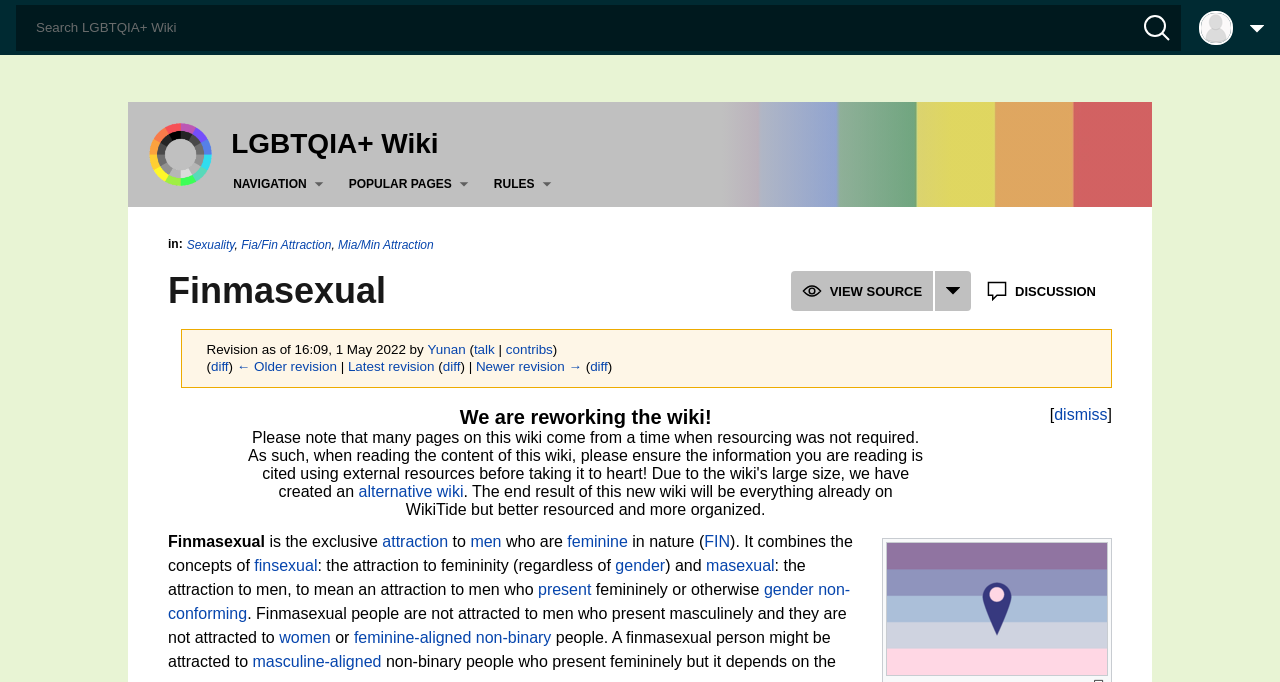Use a single word or phrase to answer the question: 
What is the name of the wiki?

Finmasexual - LGBTQIA+ Wiki